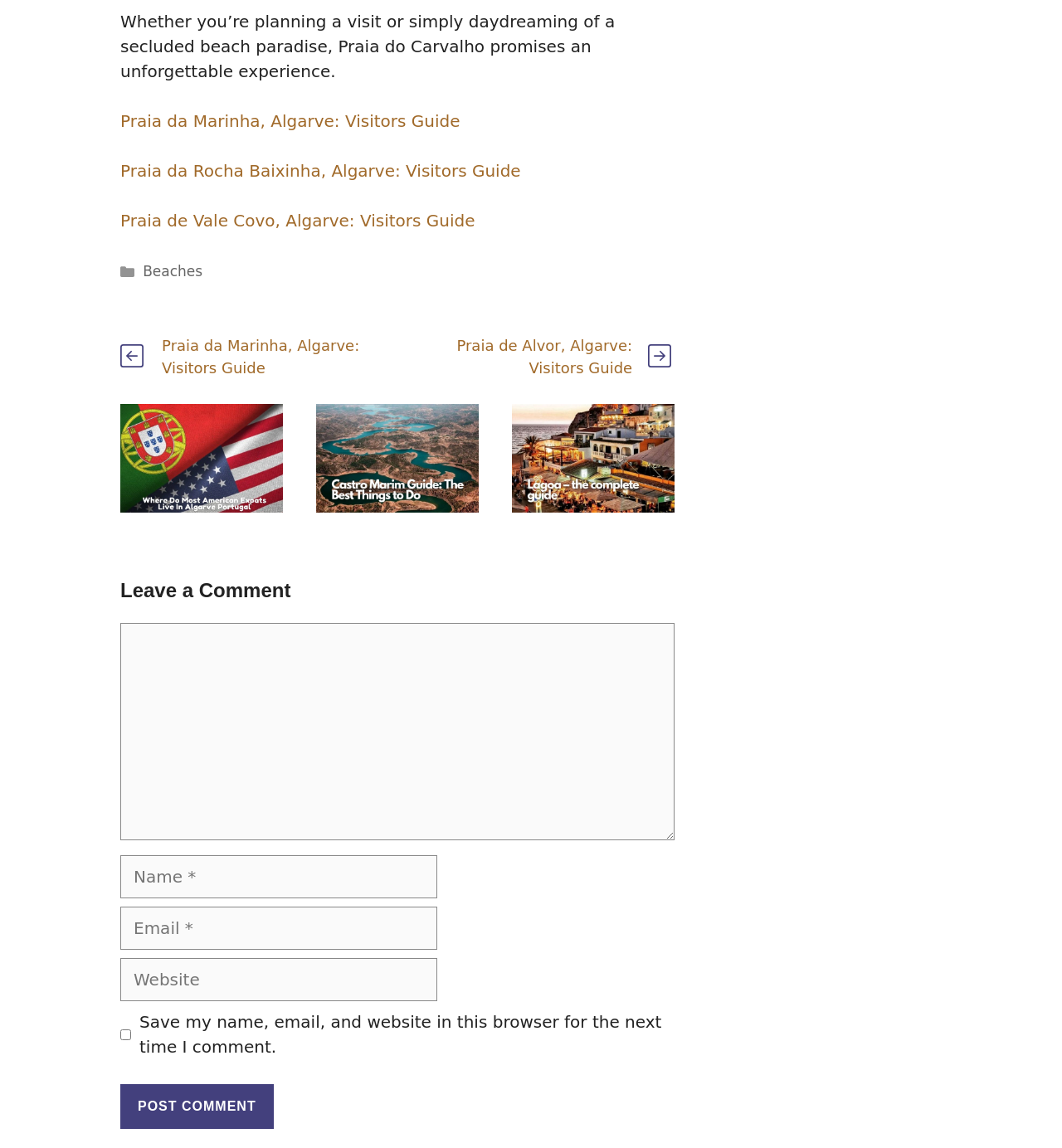What type of content is presented on this webpage?
Based on the visual content, answer with a single word or a brief phrase.

Travel guides